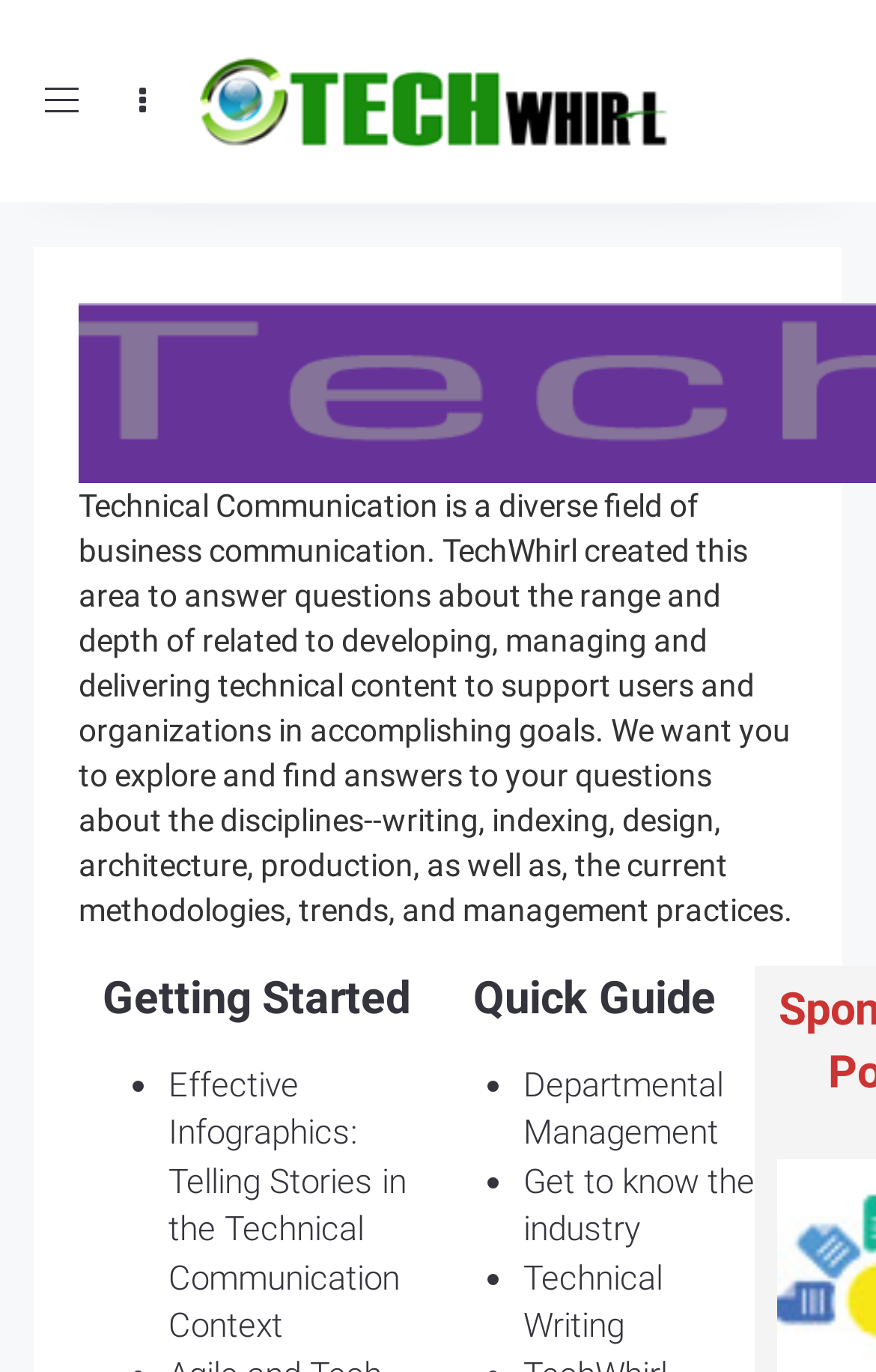What is one of the disciplines mentioned in technical communication?
Refer to the image and provide a one-word or short phrase answer.

Writing